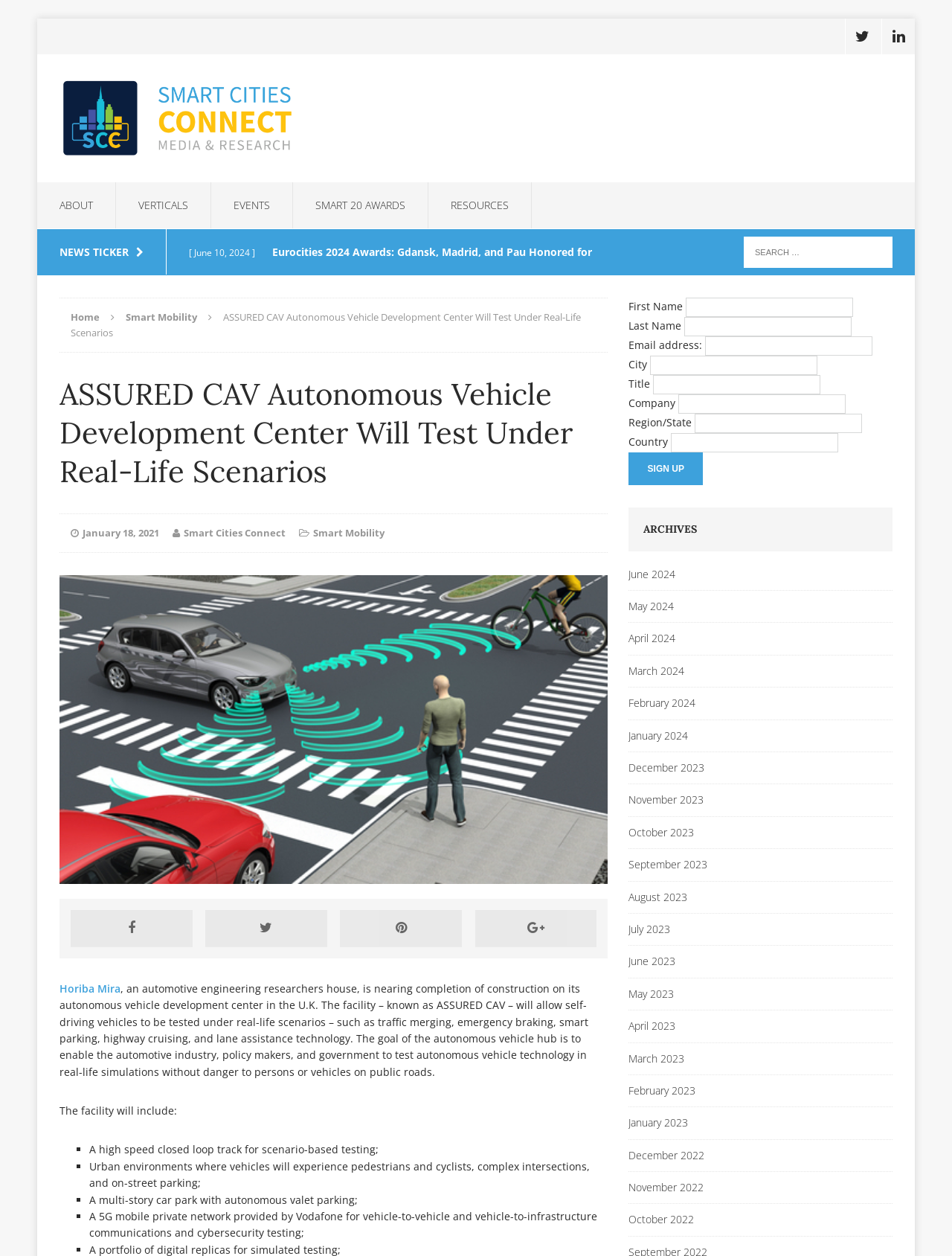Please determine and provide the text content of the webpage's heading.

ASSURED CAV Autonomous Vehicle Development Center Will Test Under Real-Life Scenarios